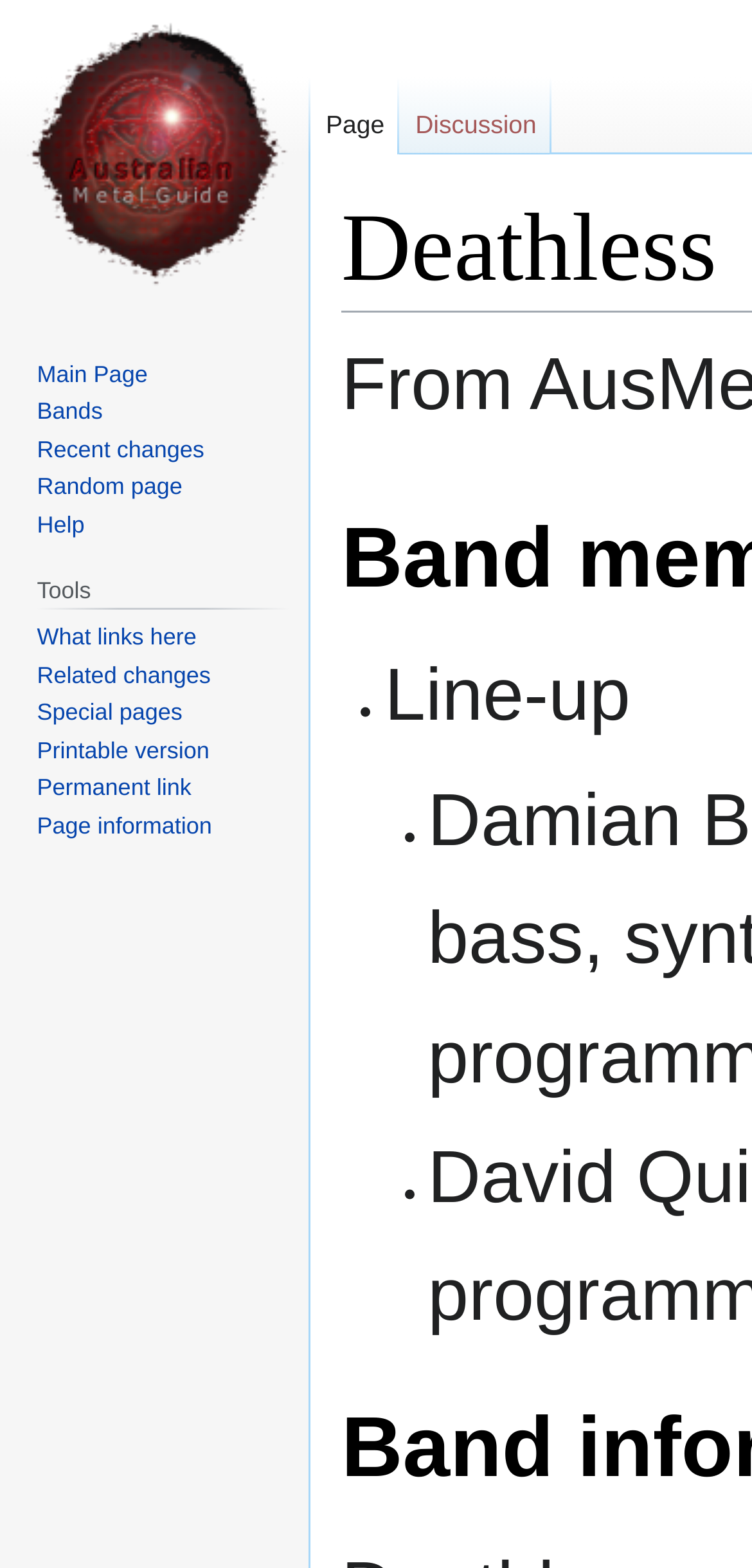Highlight the bounding box coordinates of the element that should be clicked to carry out the following instruction: "Get help". The coordinates must be given as four float numbers ranging from 0 to 1, i.e., [left, top, right, bottom].

[0.049, 0.326, 0.112, 0.343]